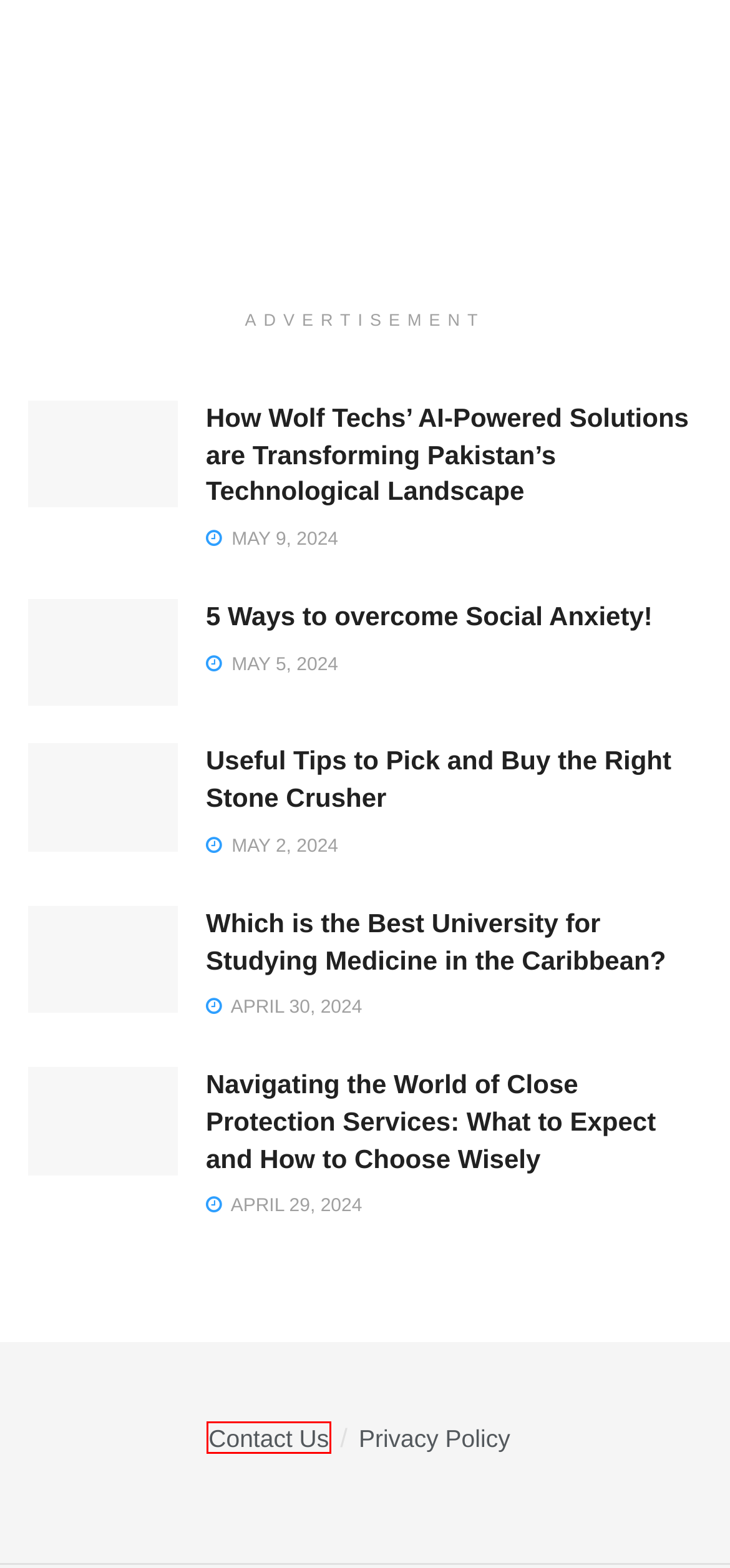Review the screenshot of a webpage that includes a red bounding box. Choose the most suitable webpage description that matches the new webpage after clicking the element within the red bounding box. Here are the candidates:
A. Contact Us - The Hear Us
B. Tech - The Hear Us
C. 5 Ways To Overcome Social Anxiety! - The Hear Us
D. Navigating The World Of Close Protection Services: What To Expect And How To Choose Wisely
E. Useful Tips To Pick And Buy The Right Stone Crusher
F. Games - The Hear Us
G. Privacy Policy - The Hear Us
H. Which Is The Best University For Studying Medicine In The Caribbean? - The Hear Us

A